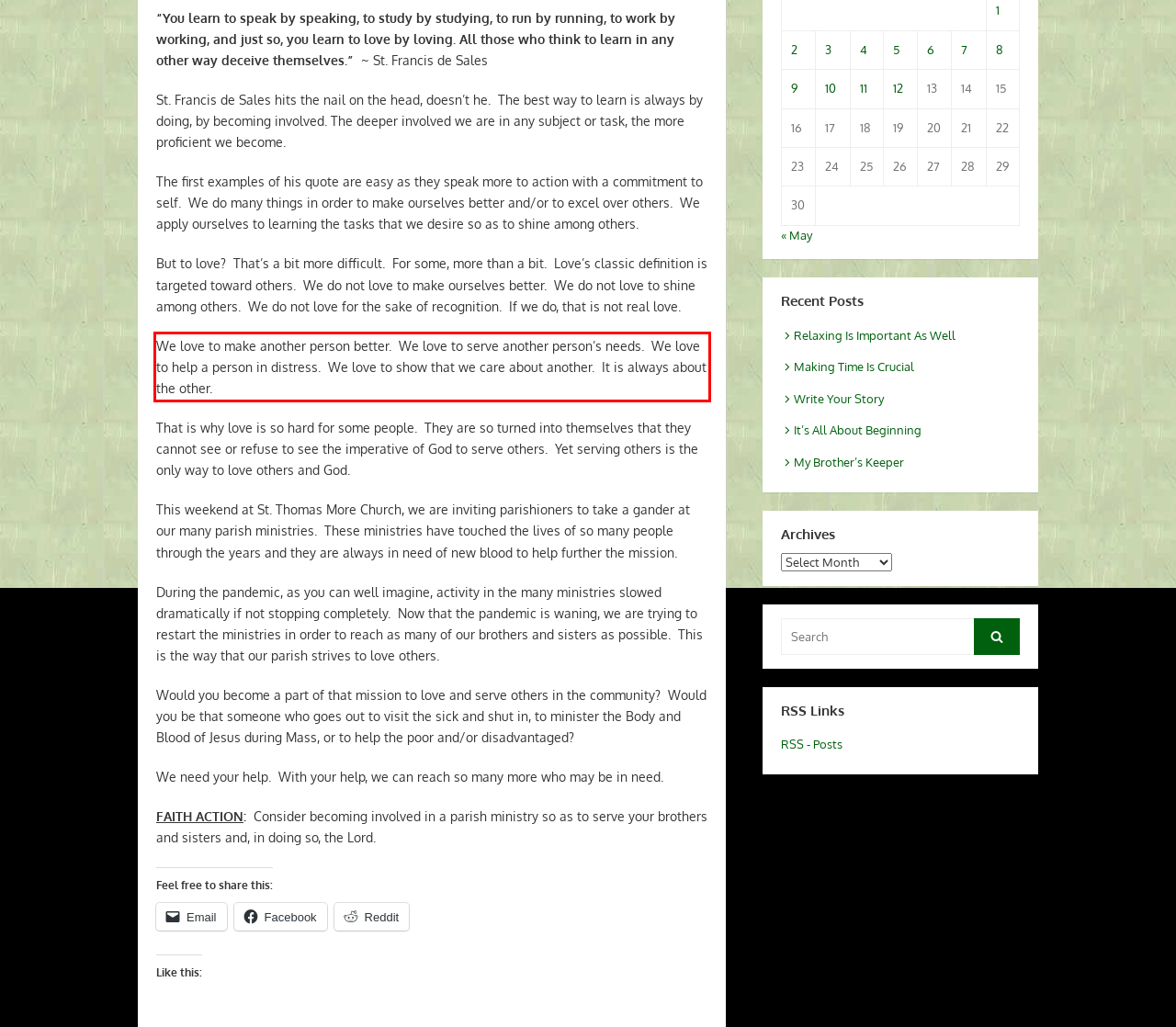You are given a screenshot showing a webpage with a red bounding box. Perform OCR to capture the text within the red bounding box.

We love to make another person better. We love to serve another person’s needs. We love to help a person in distress. We love to show that we care about another. It is always about the other.